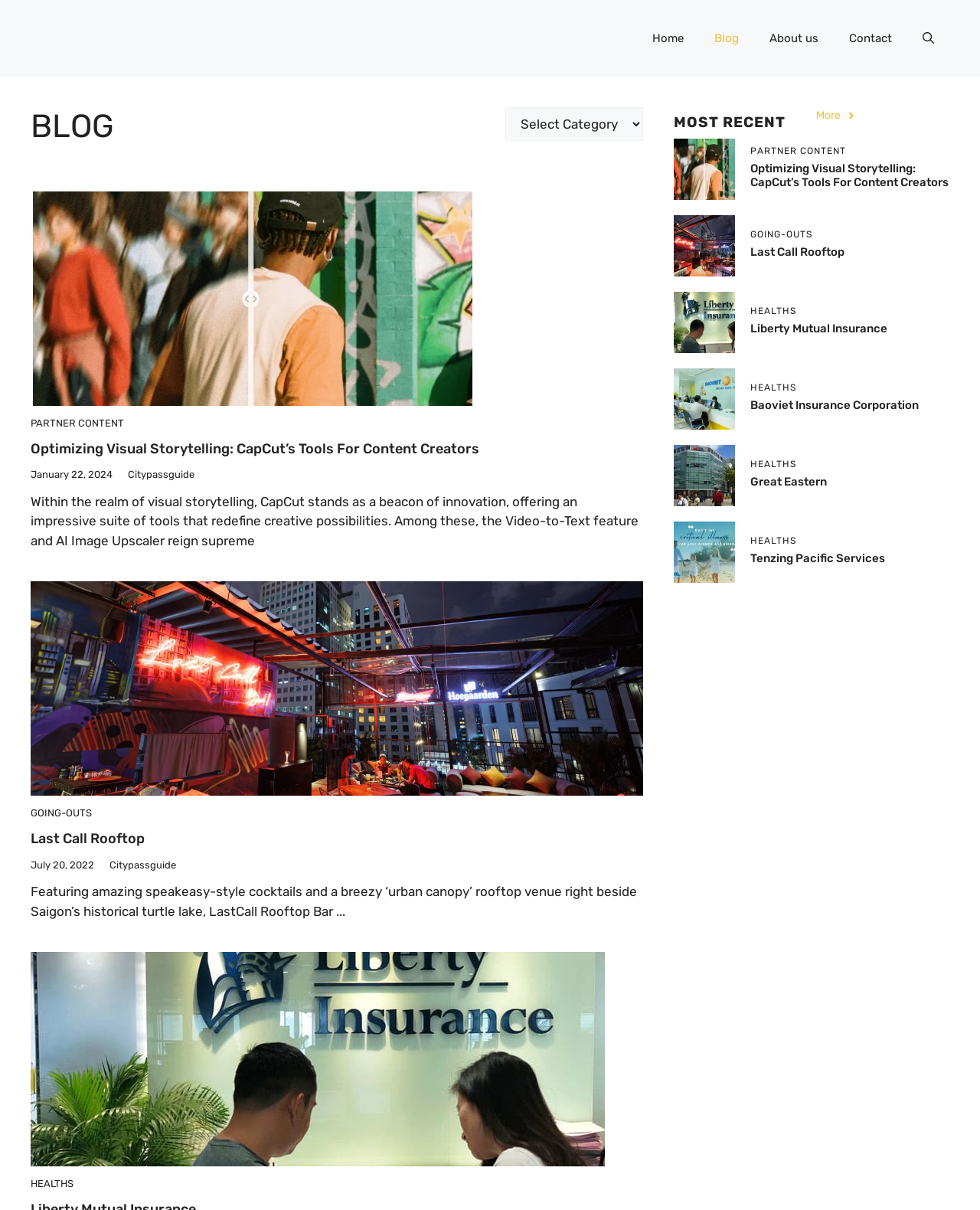Describe every aspect of the webpage comprehensively.

The webpage is a blog titled "City Pass Guide" with a prominent banner at the top. Below the banner, there is a primary navigation menu with links to "Home", "Blog", "About us", and "Contact". To the right of the navigation menu, there is a search button.

The main content area is divided into two sections. The left section contains a series of blog posts, each with a heading, a brief summary, and an image. The first post is titled "Optimizing Visual Storytelling: CapCut’s Tools For Content Creators" and has a summary that describes the features of CapCut. Below this post, there are several other posts, including "Last Call Rooftop" and "capture the beauty of vietnam", each with its own image and summary.

The right section of the main content area contains a list of categories, including "PARTNER CONTENT", "GOING-OUTS", "HEALTHS", and others. Each category has a heading and a list of links to related blog posts.

At the bottom of the page, there is a section titled "MOST RECENT" with a link to "More" and a series of images and links to recent blog posts.